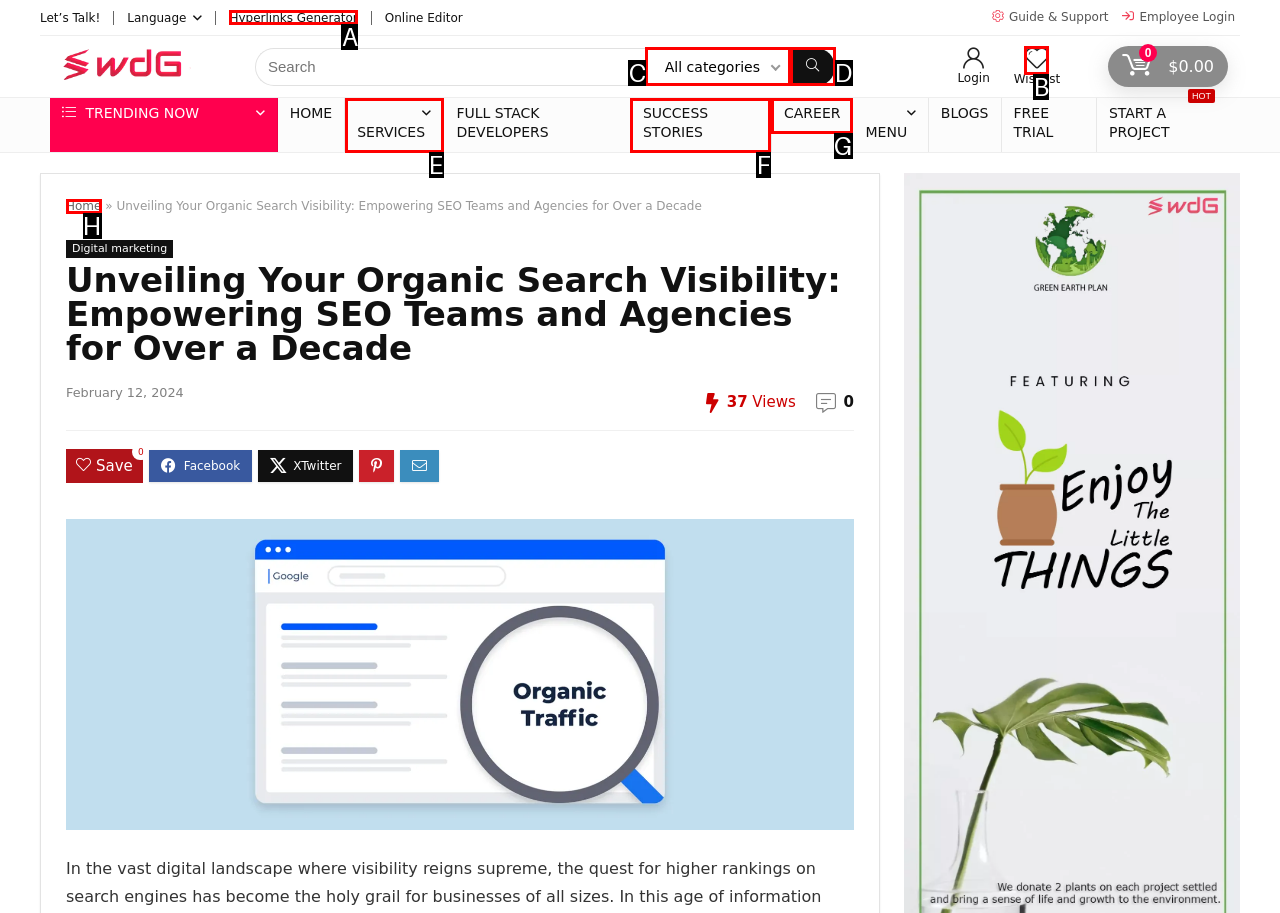Based on the given description: parent_node: Search for: aria-label="Search", identify the correct option and provide the corresponding letter from the given choices directly.

D